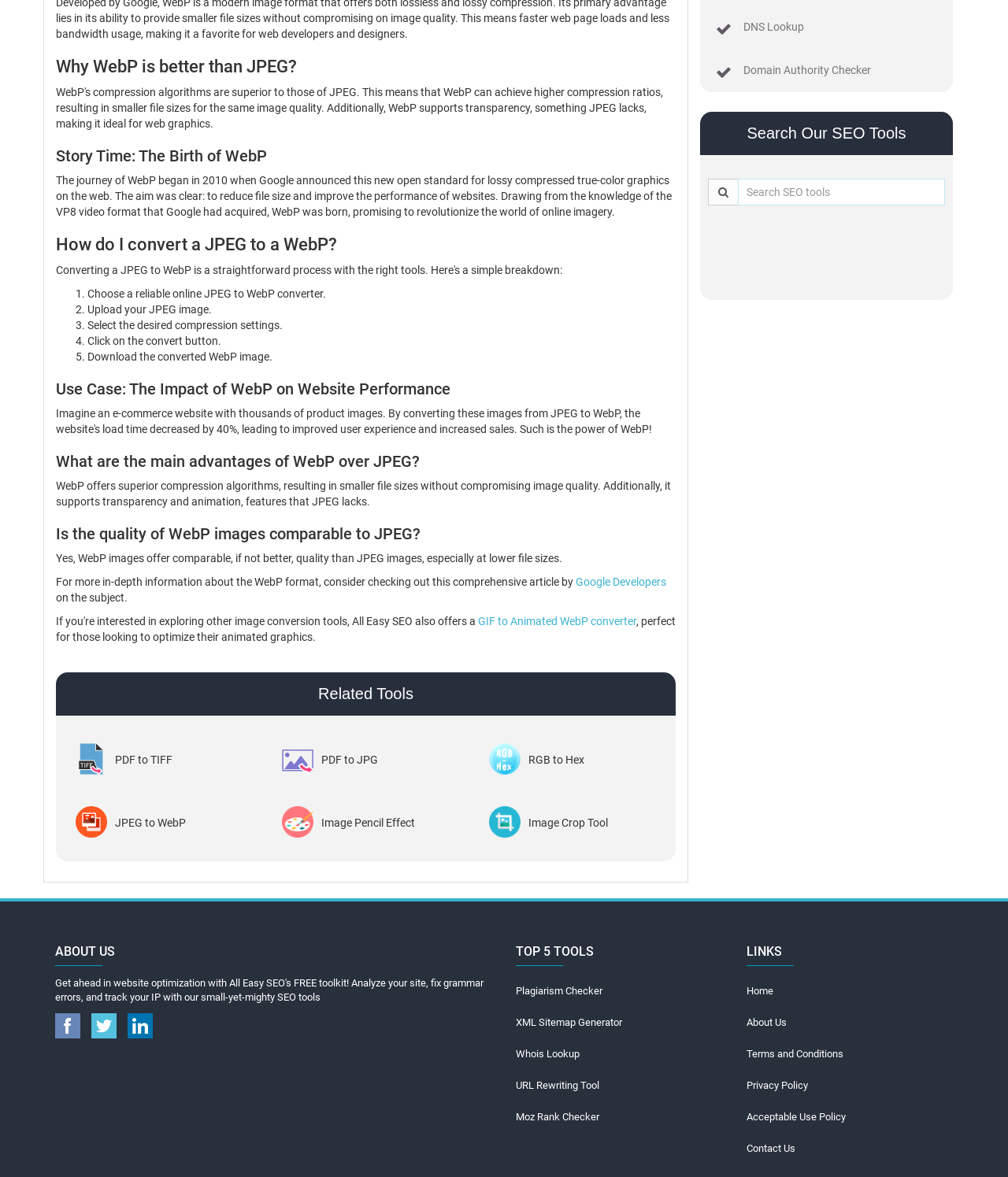Refer to the element description Home and identify the corresponding bounding box in the screenshot. Format the coordinates as (top-left x, top-left y, bottom-right x, bottom-right y) with values in the range of 0 to 1.

[0.74, 0.829, 0.945, 0.855]